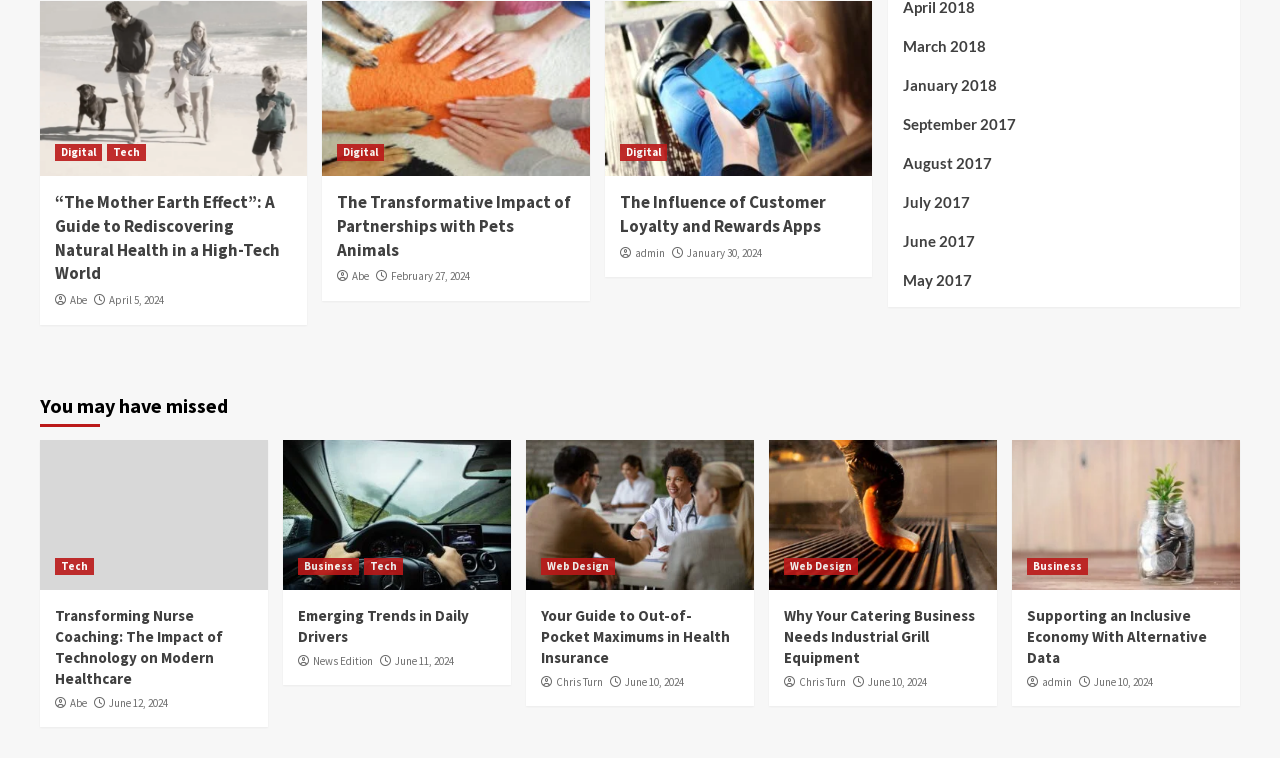What is the main topic of the webpage?
Based on the screenshot, provide a one-word or short-phrase response.

Articles and blog posts